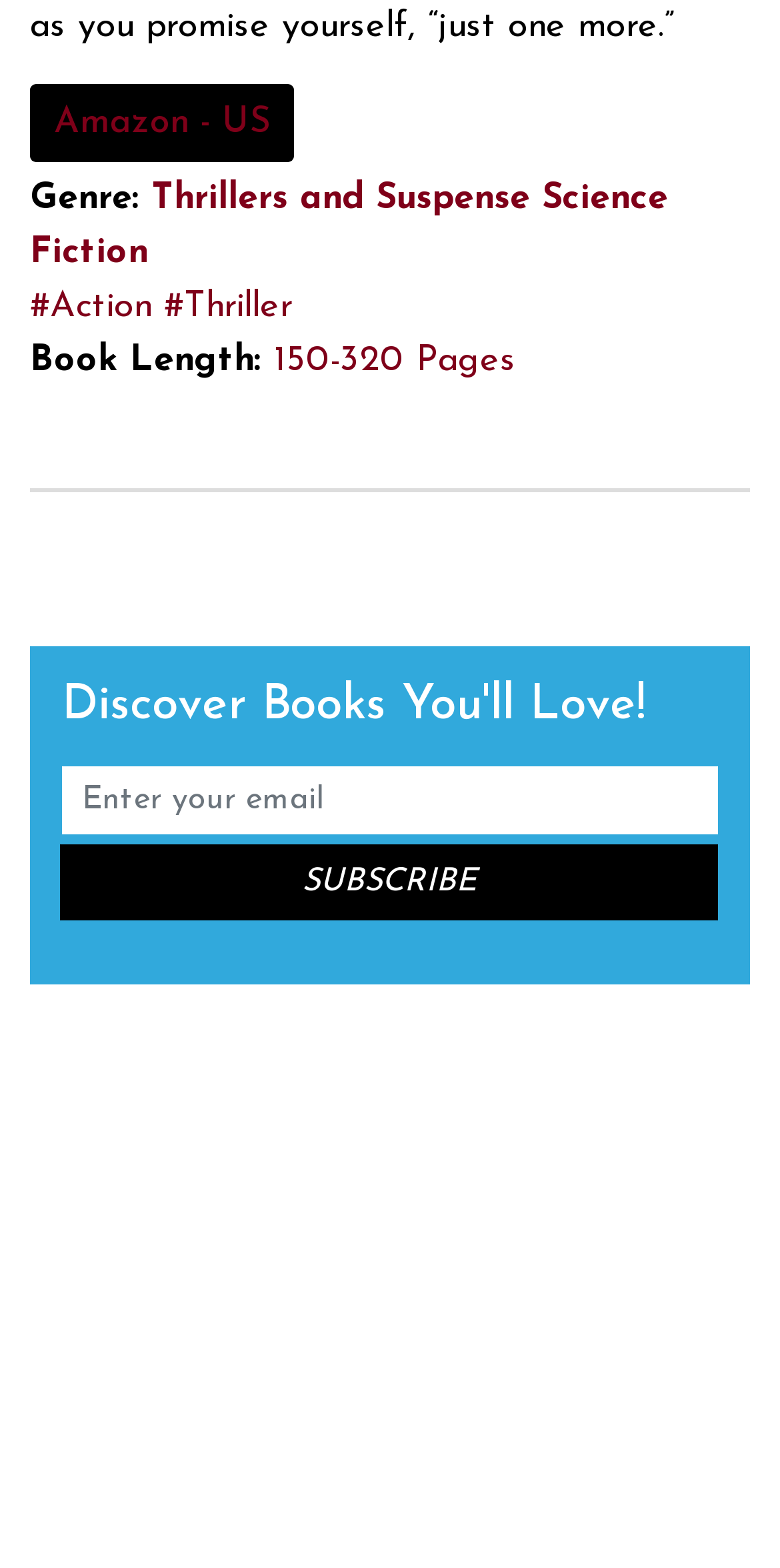Please identify the bounding box coordinates of the clickable area that will fulfill the following instruction: "Click on the 'Amazon - US' link". The coordinates should be in the format of four float numbers between 0 and 1, i.e., [left, top, right, bottom].

[0.038, 0.054, 0.377, 0.104]